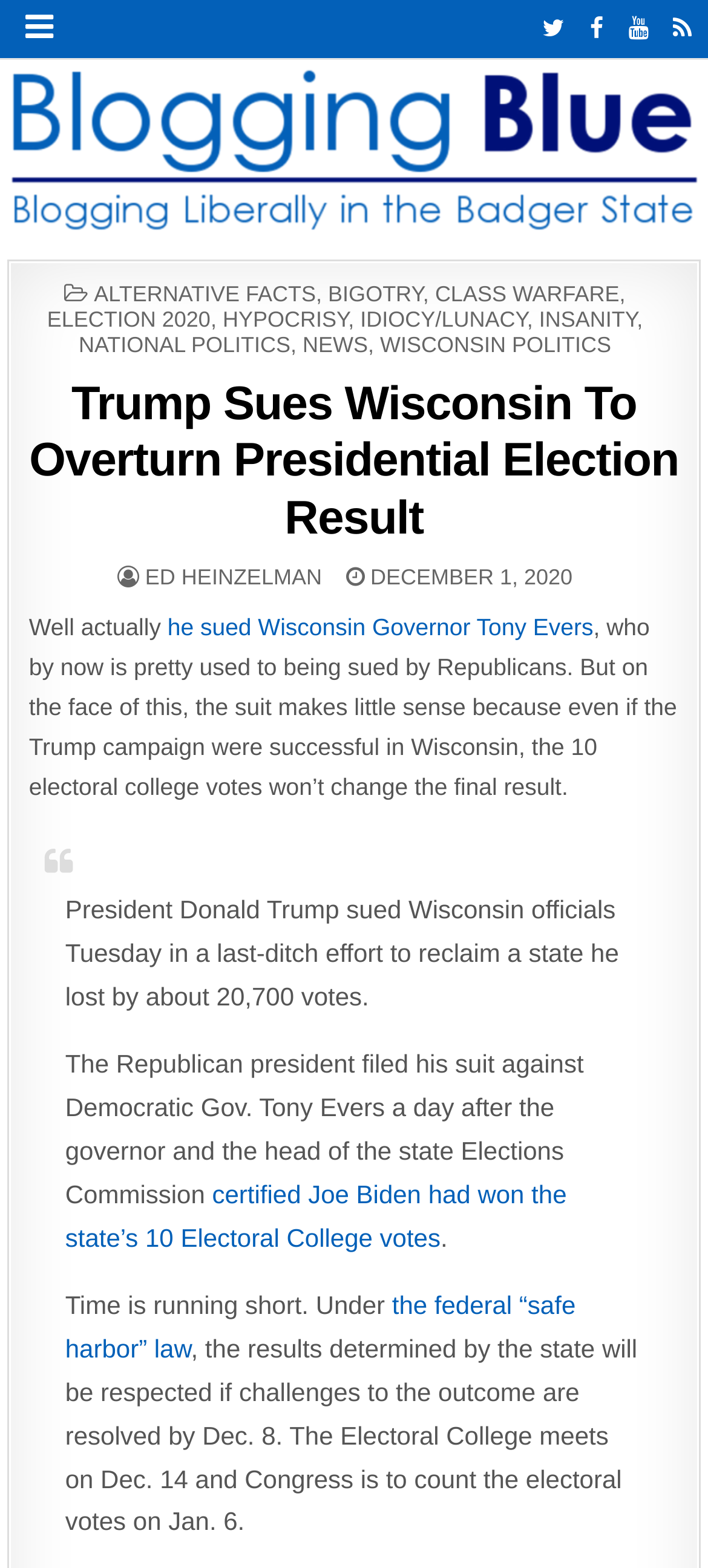Identify and extract the heading text of the webpage.

Trump Sues Wisconsin To Overturn Presidential Election Result